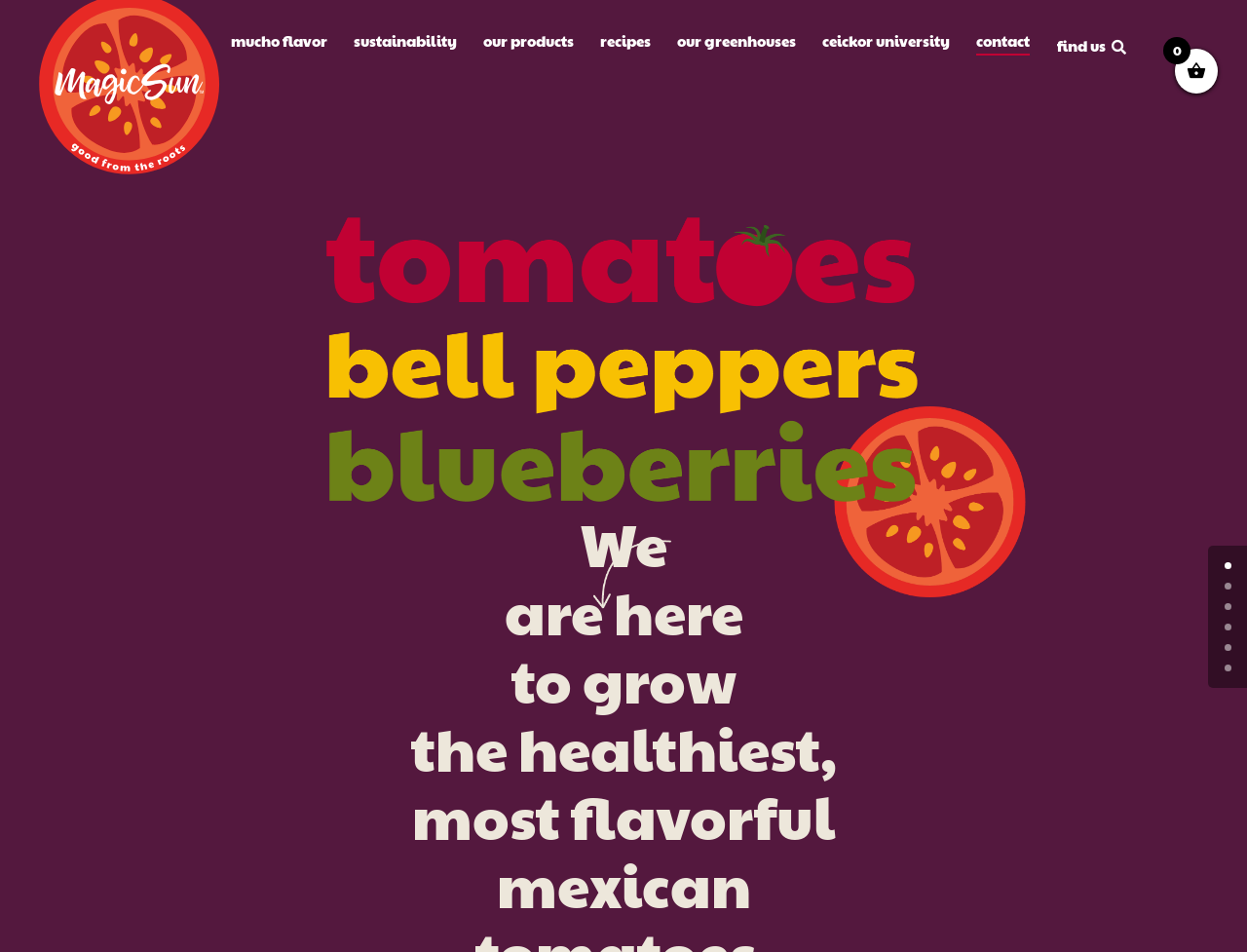Give a one-word or one-phrase response to the question: 
How many links are in the top navigation bar?

9